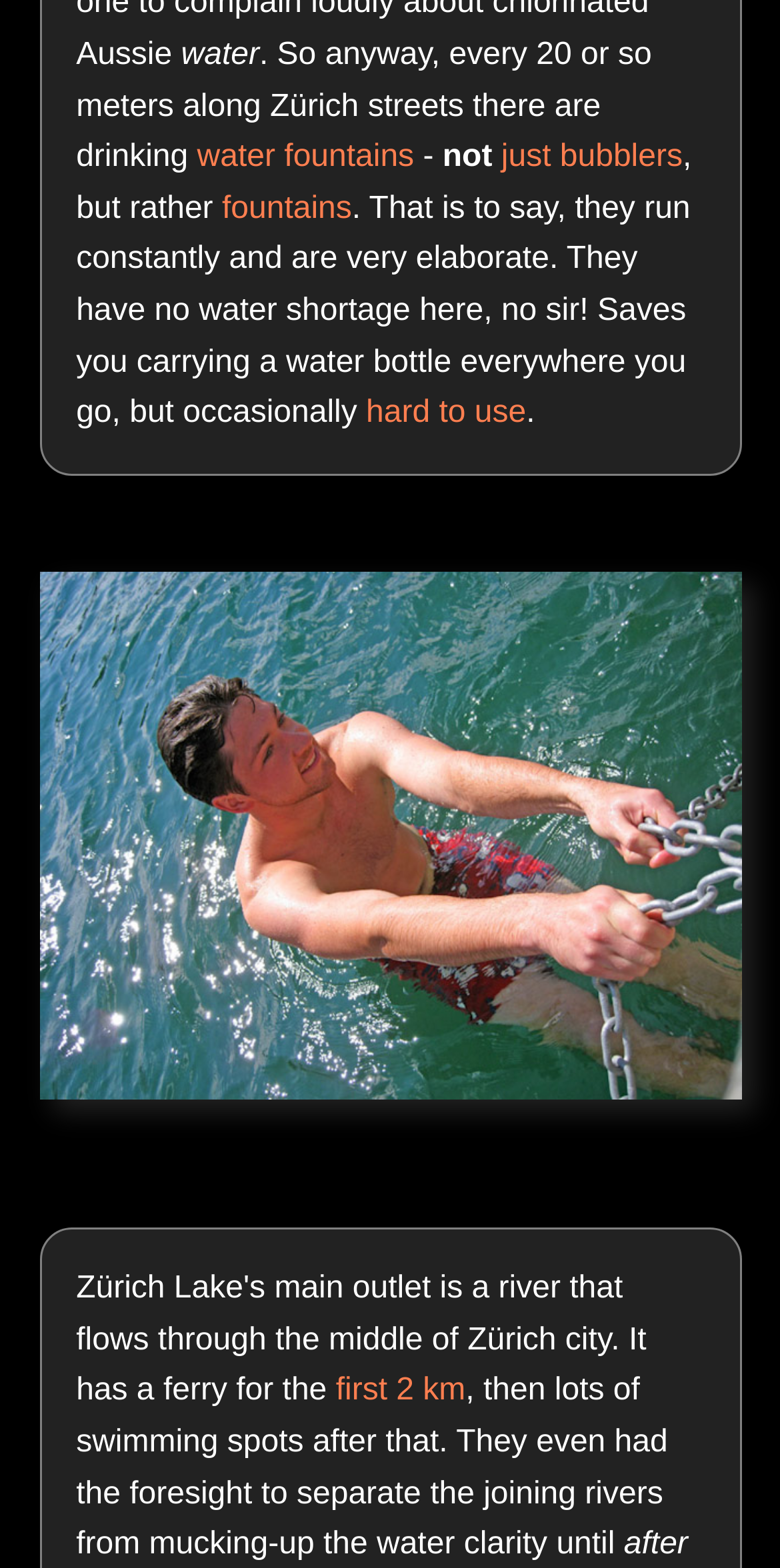Give a concise answer using only one word or phrase for this question:
What is the purpose of the water fountains?

to provide drinking water